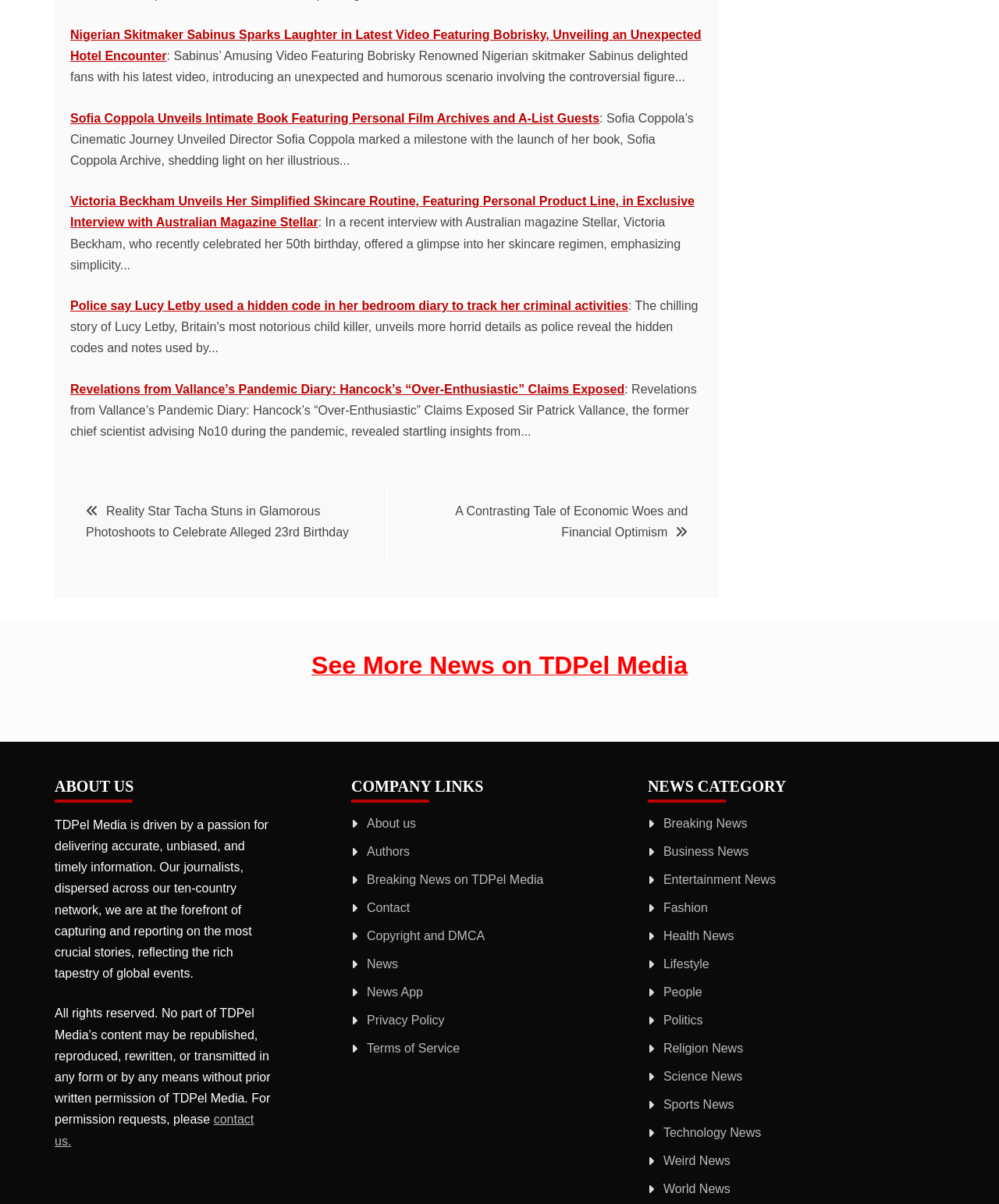Determine the bounding box coordinates of the clickable region to execute the instruction: "View news in the Entertainment category". The coordinates should be four float numbers between 0 and 1, denoted as [left, top, right, bottom].

[0.664, 0.725, 0.777, 0.736]